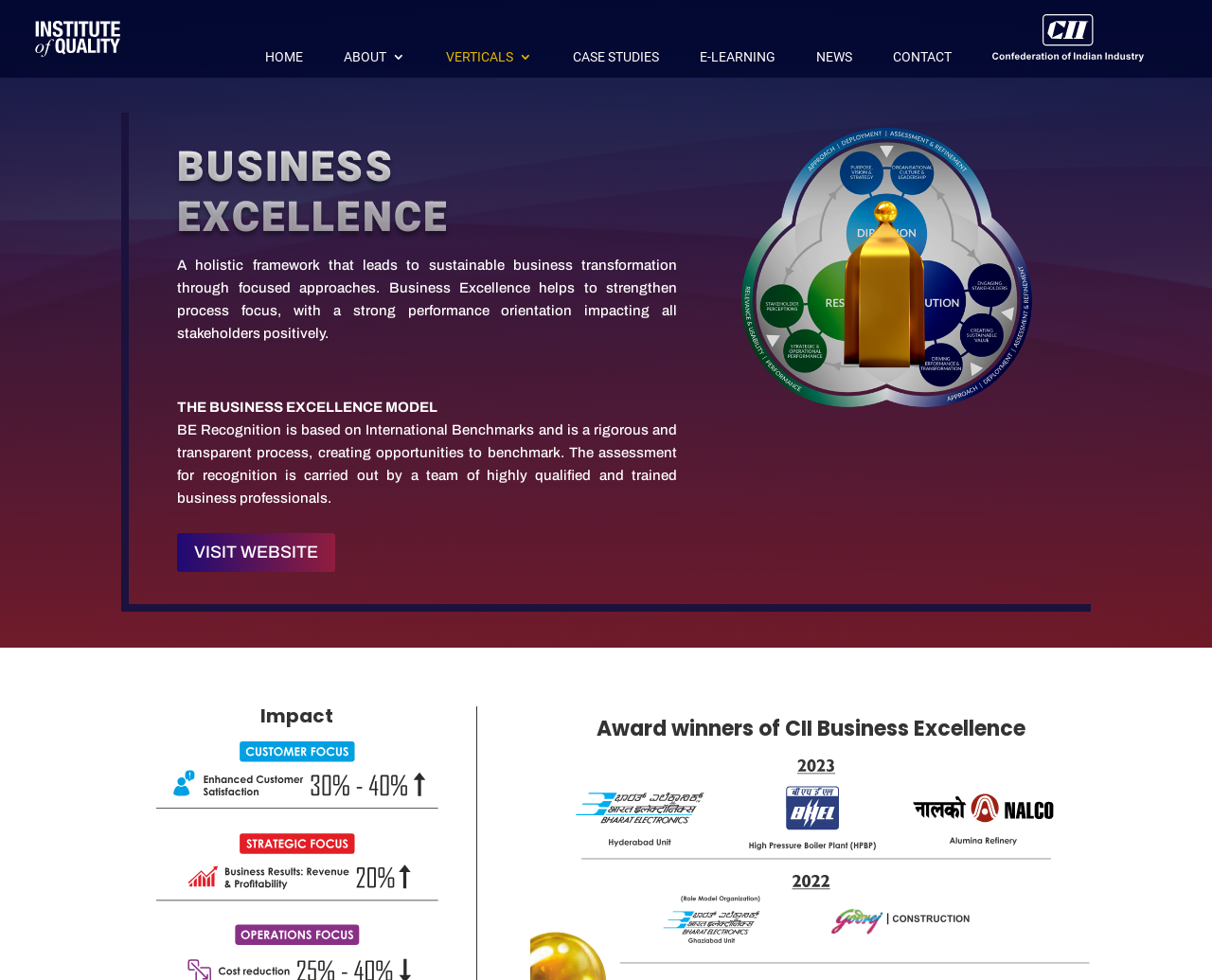Point out the bounding box coordinates of the section to click in order to follow this instruction: "Learn about People's Daily".

None